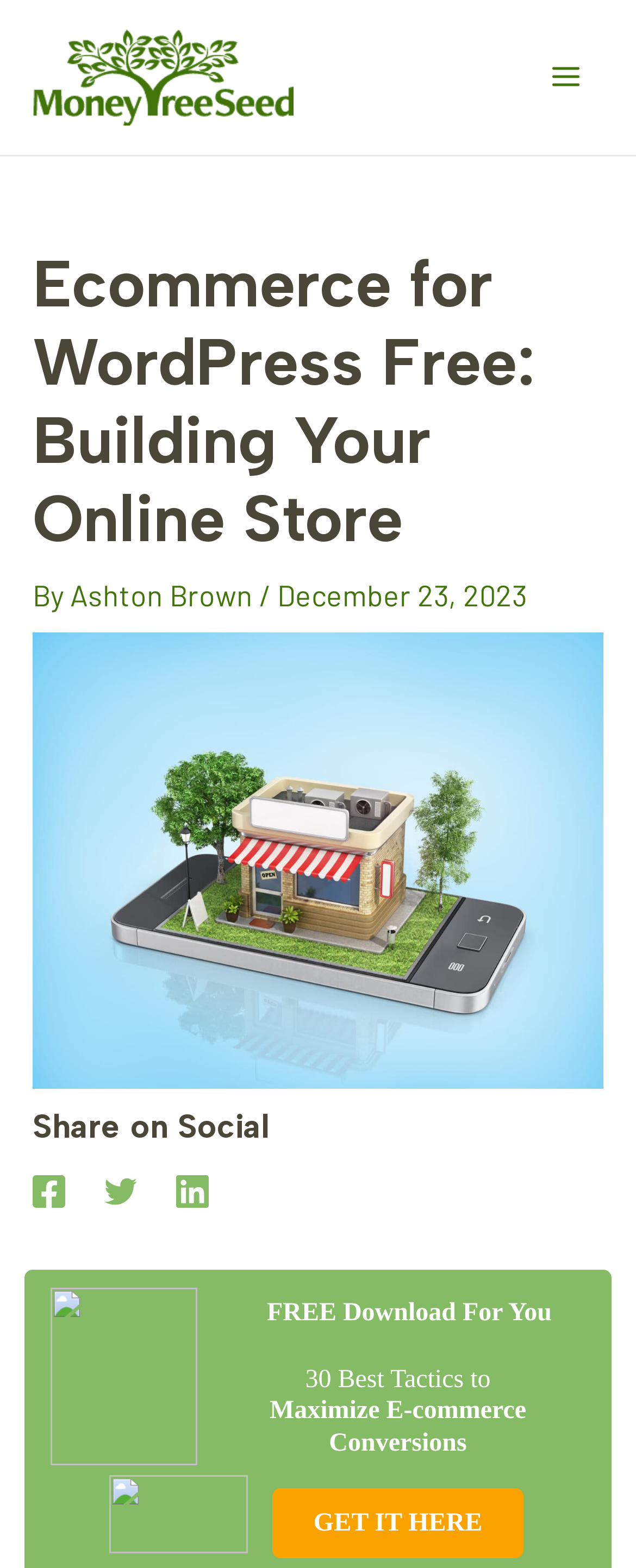Locate the headline of the webpage and generate its content.

Ecommerce for WordPress Free: Building Your Online Store